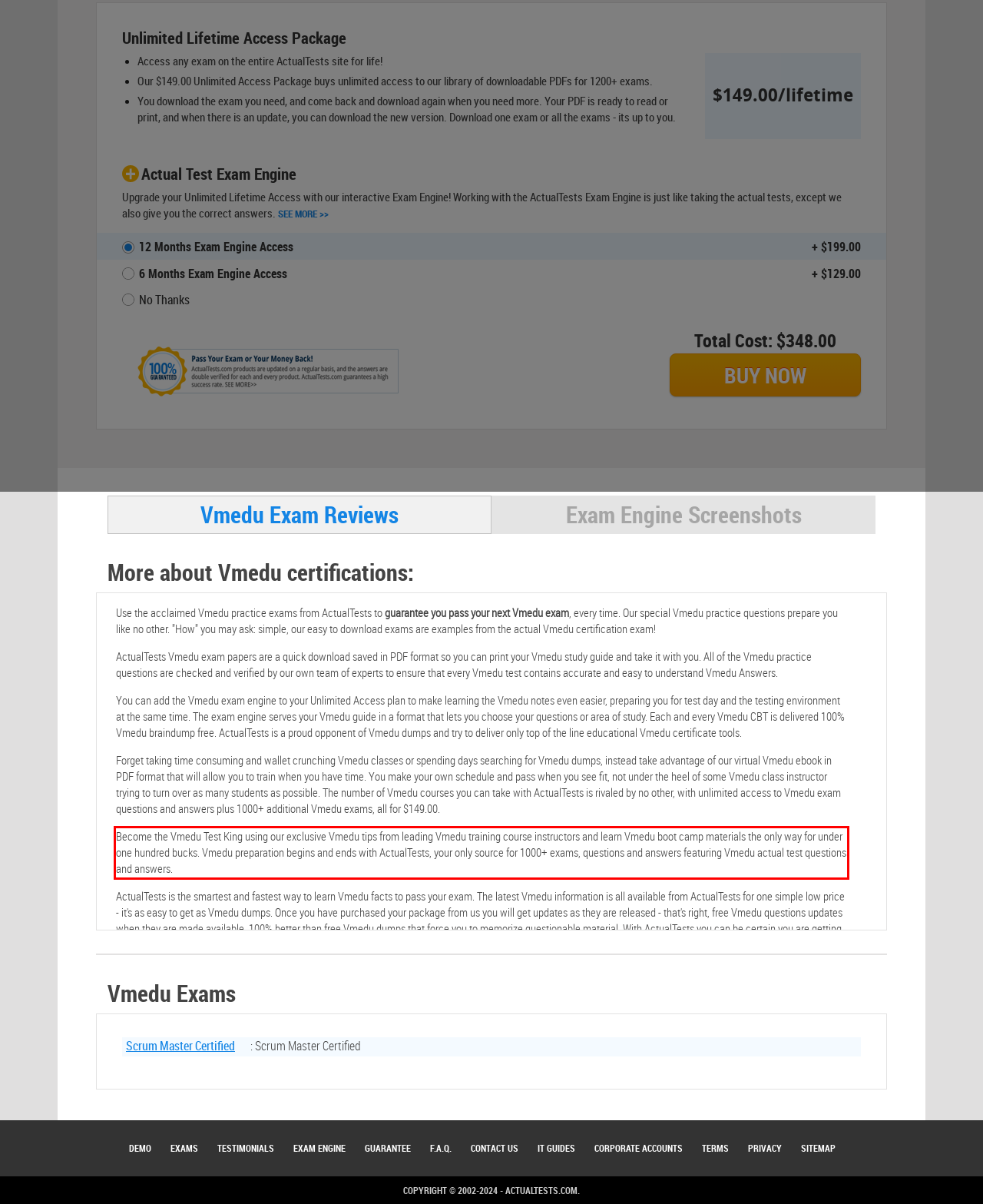Using the provided screenshot of a webpage, recognize the text inside the red rectangle bounding box by performing OCR.

Become the Vmedu Test King using our exclusive Vmedu tips from leading Vmedu training course instructors and learn Vmedu boot camp materials the only way for under one hundred bucks. Vmedu preparation begins and ends with ActualTests, your only source for 1000+ exams, questions and answers featuring Vmedu actual test questions and answers.